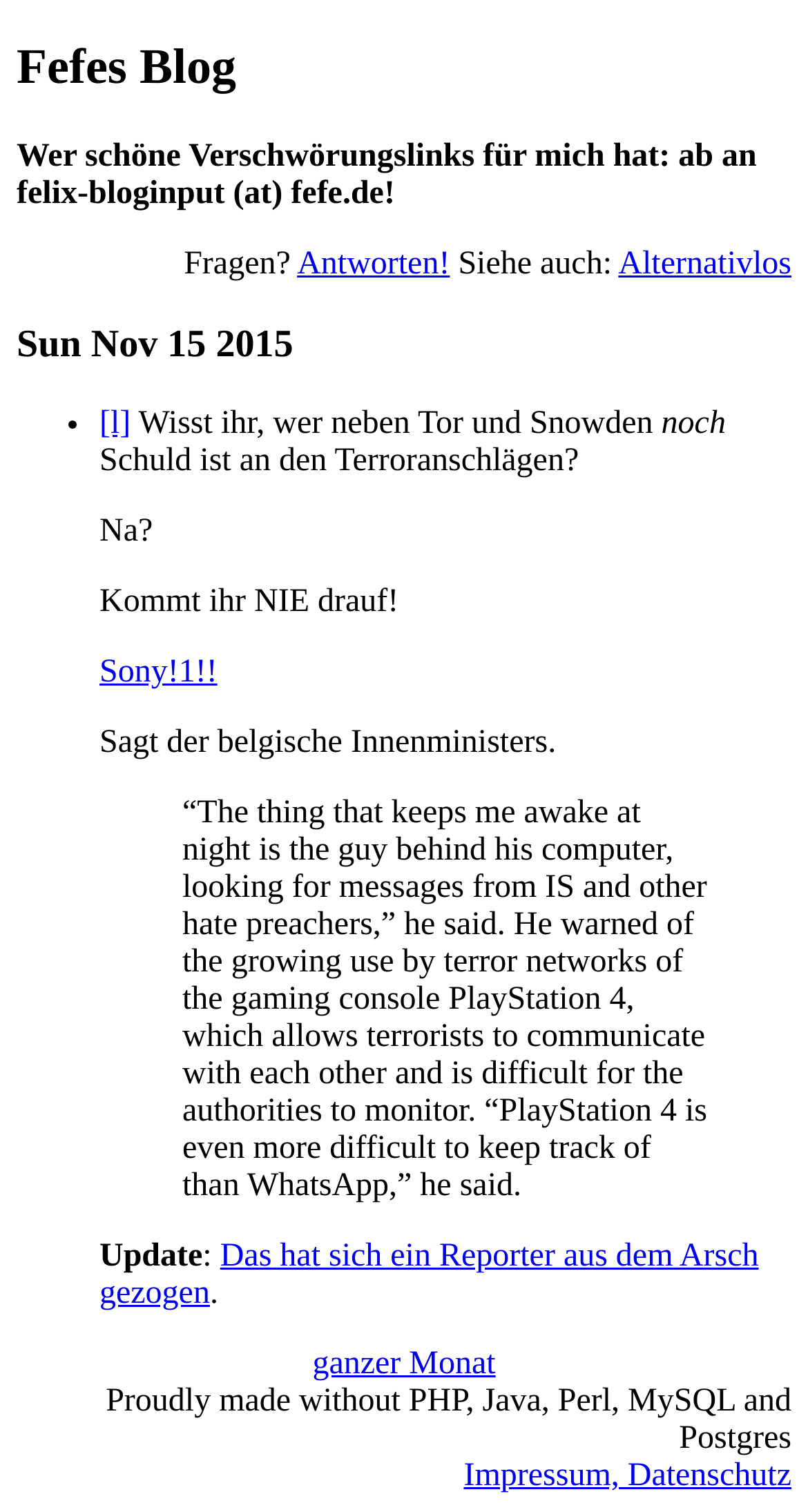Answer the question using only a single word or phrase: 
What is the blogger quoting?

A Belgian minister